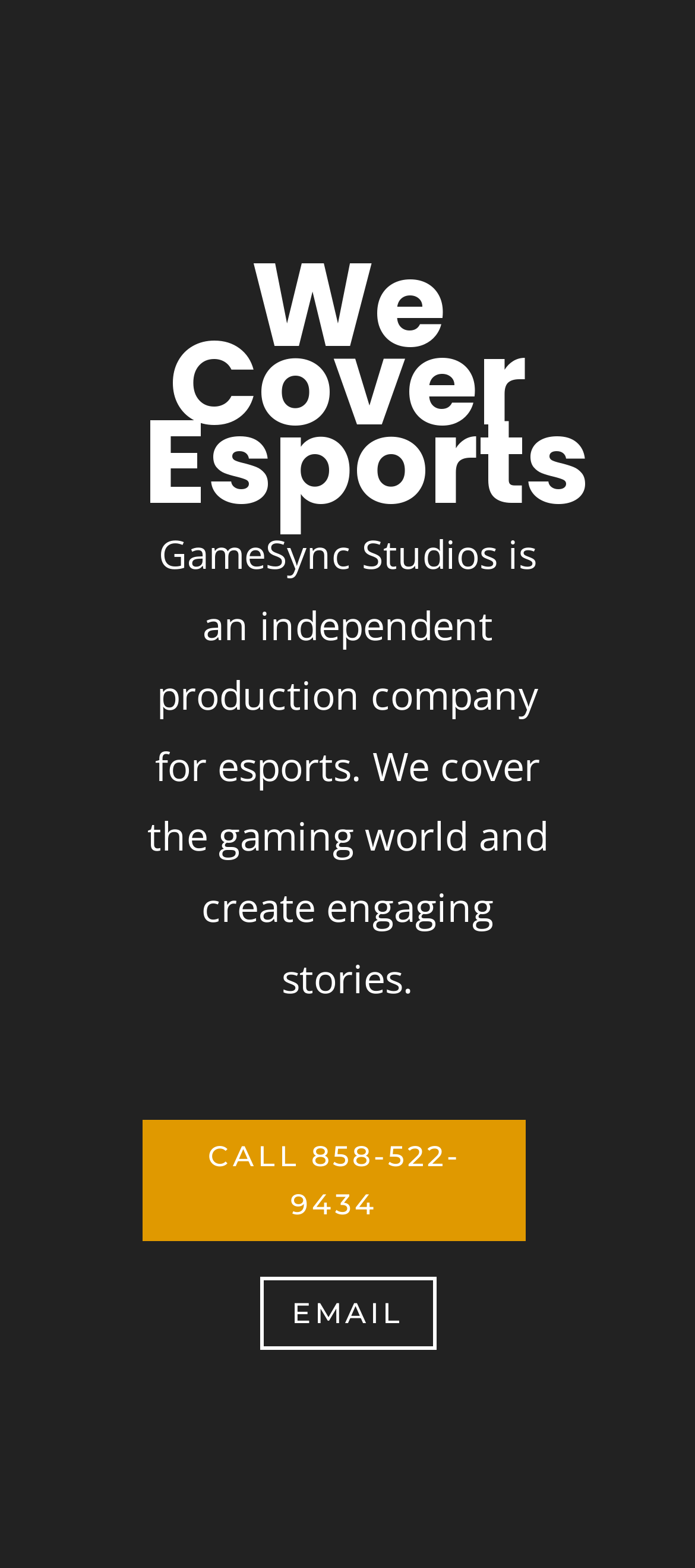Calculate the bounding box coordinates for the UI element based on the following description: "CALL 858-522-9434". Ensure the coordinates are four float numbers between 0 and 1, i.e., [left, top, right, bottom].

[0.206, 0.714, 0.756, 0.791]